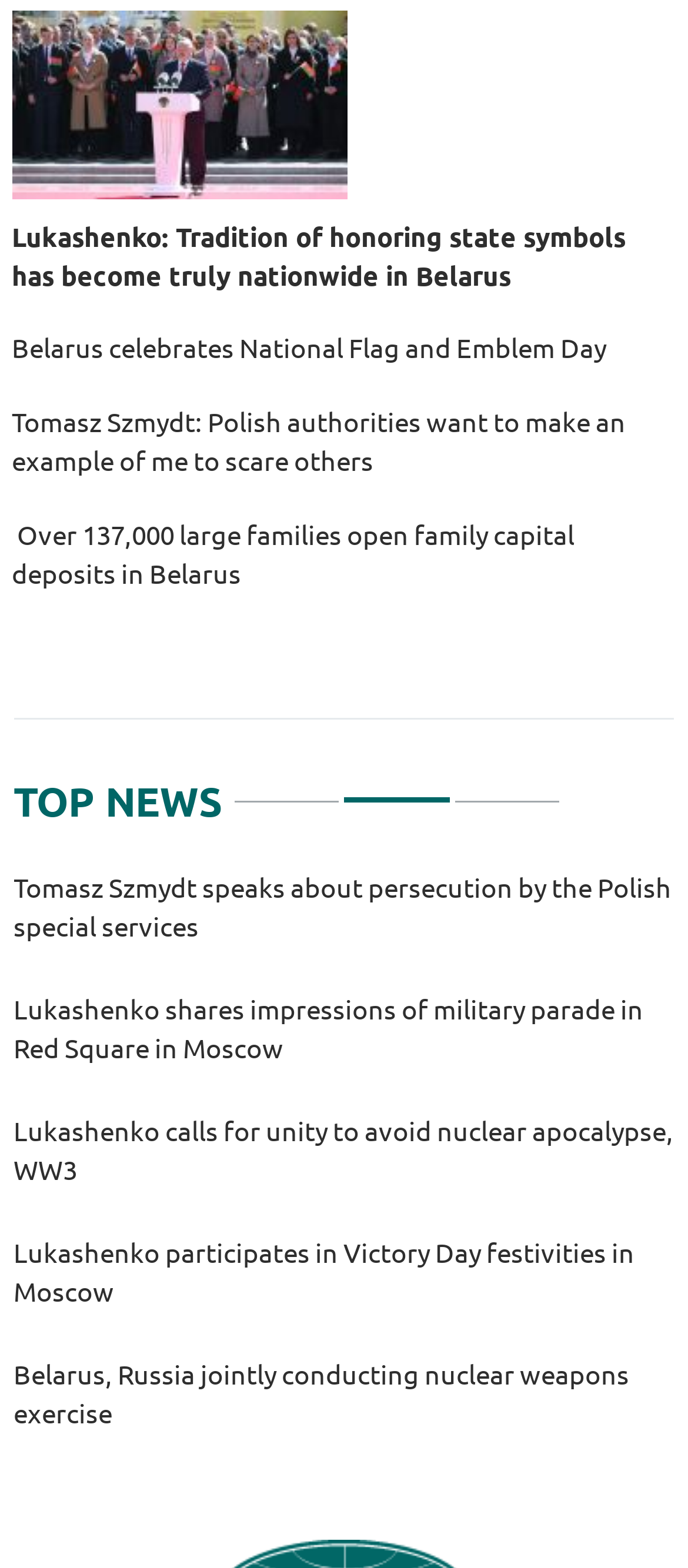Locate the bounding box coordinates of the clickable element to fulfill the following instruction: "Open the link about Tomasz Szmydt". Provide the coordinates as four float numbers between 0 and 1 in the format [left, top, right, bottom].

[0.017, 0.258, 0.977, 0.308]